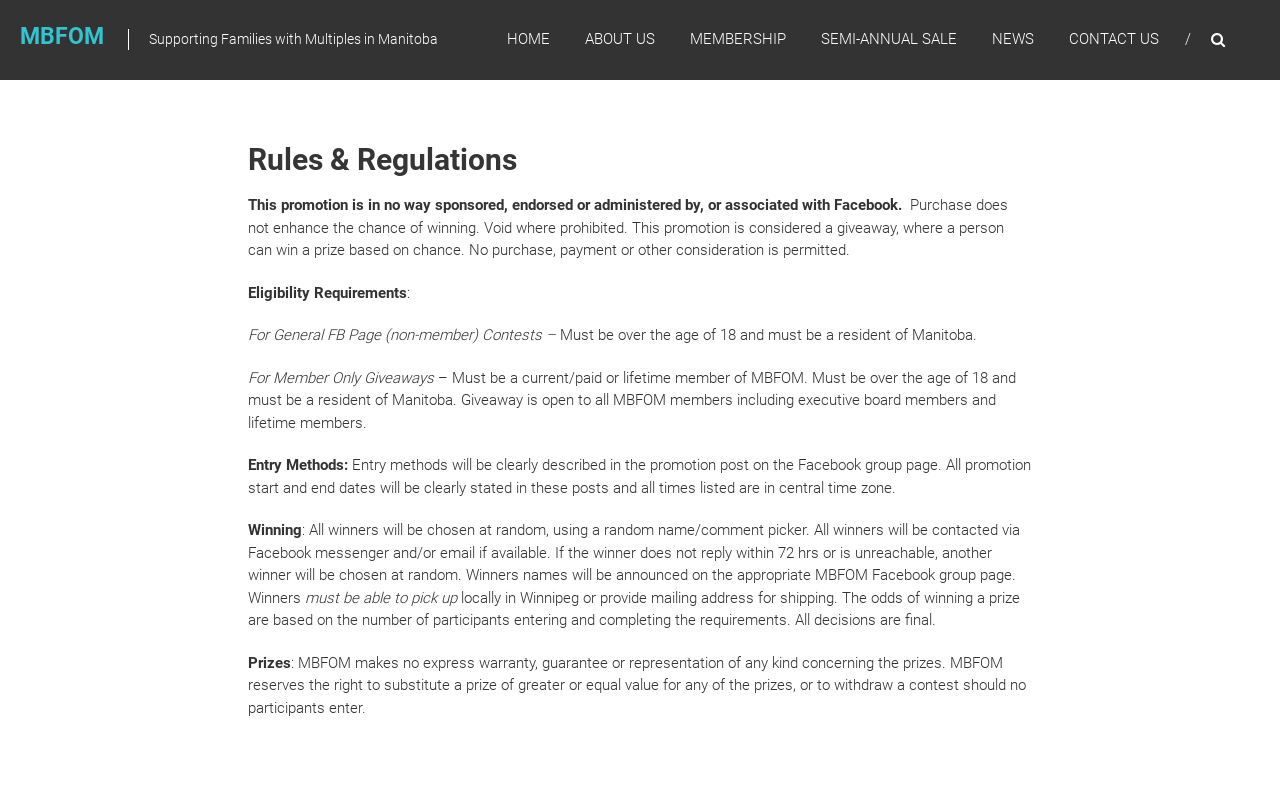How are winners chosen?
Give a comprehensive and detailed explanation for the question.

Winners are chosen at random, using a random name/comment picker, as mentioned in the StaticText 'All winners will be chosen at random, using a random name/comment picker.'